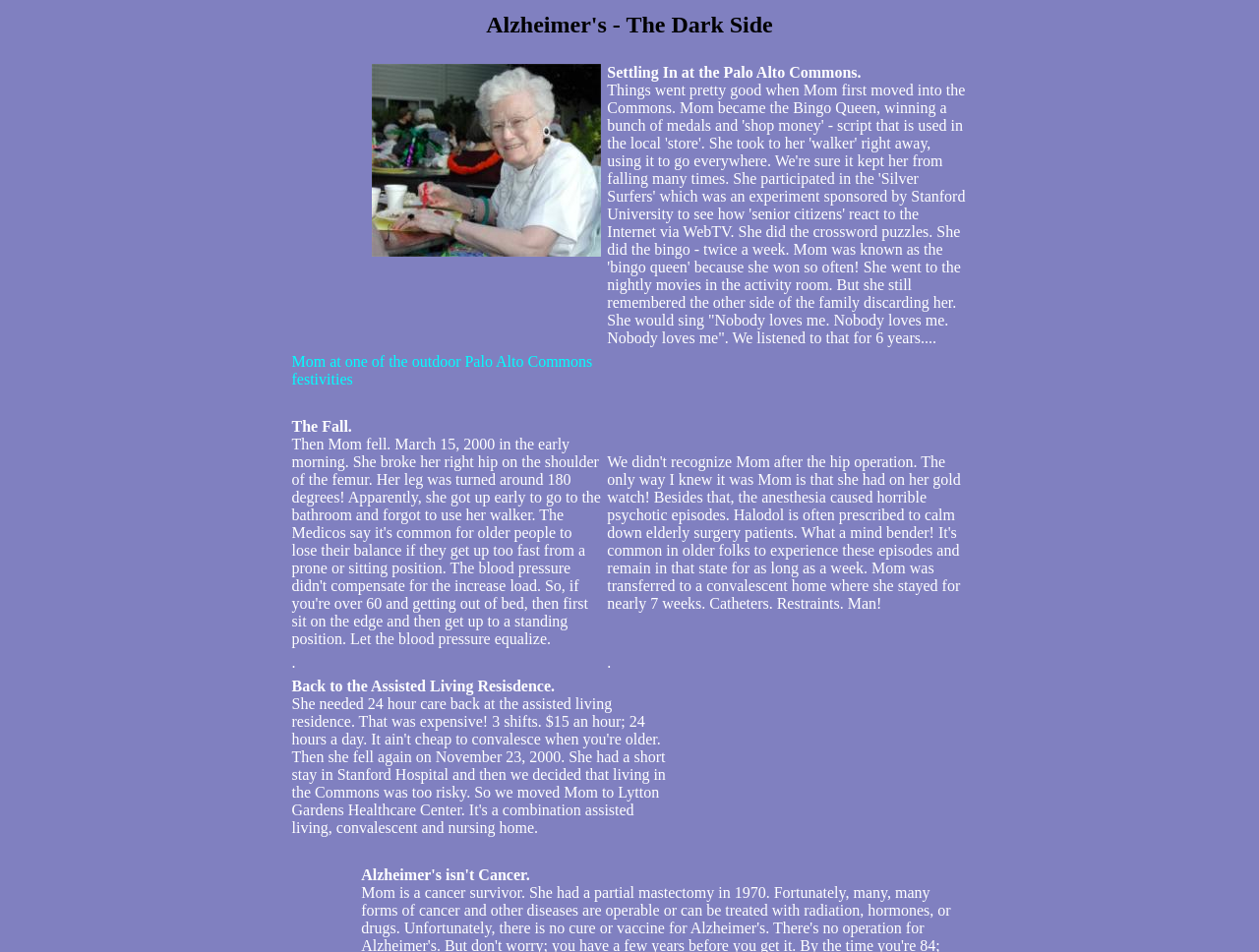What is the name of the healthcare center where Mom was moved?
Provide a fully detailed and comprehensive answer to the question.

I found the text in the LayoutTableCell element which mentions that Mom was moved to Lytton Gardens Healthcare Center, a combination assisted living, convalescent and nursing home.